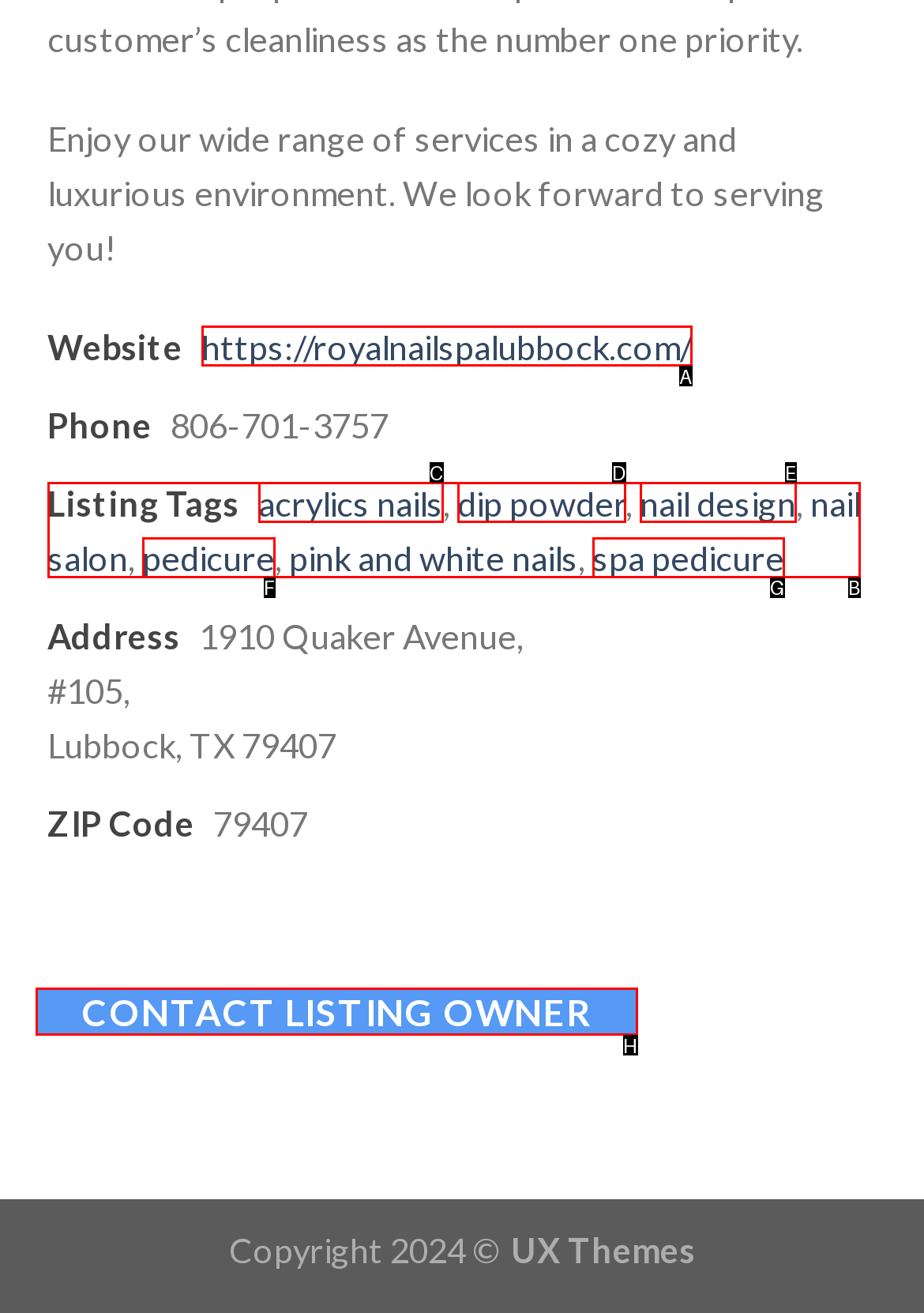Find the option that fits the given description: https://royalnailspalubbock.com/
Answer with the letter representing the correct choice directly.

A